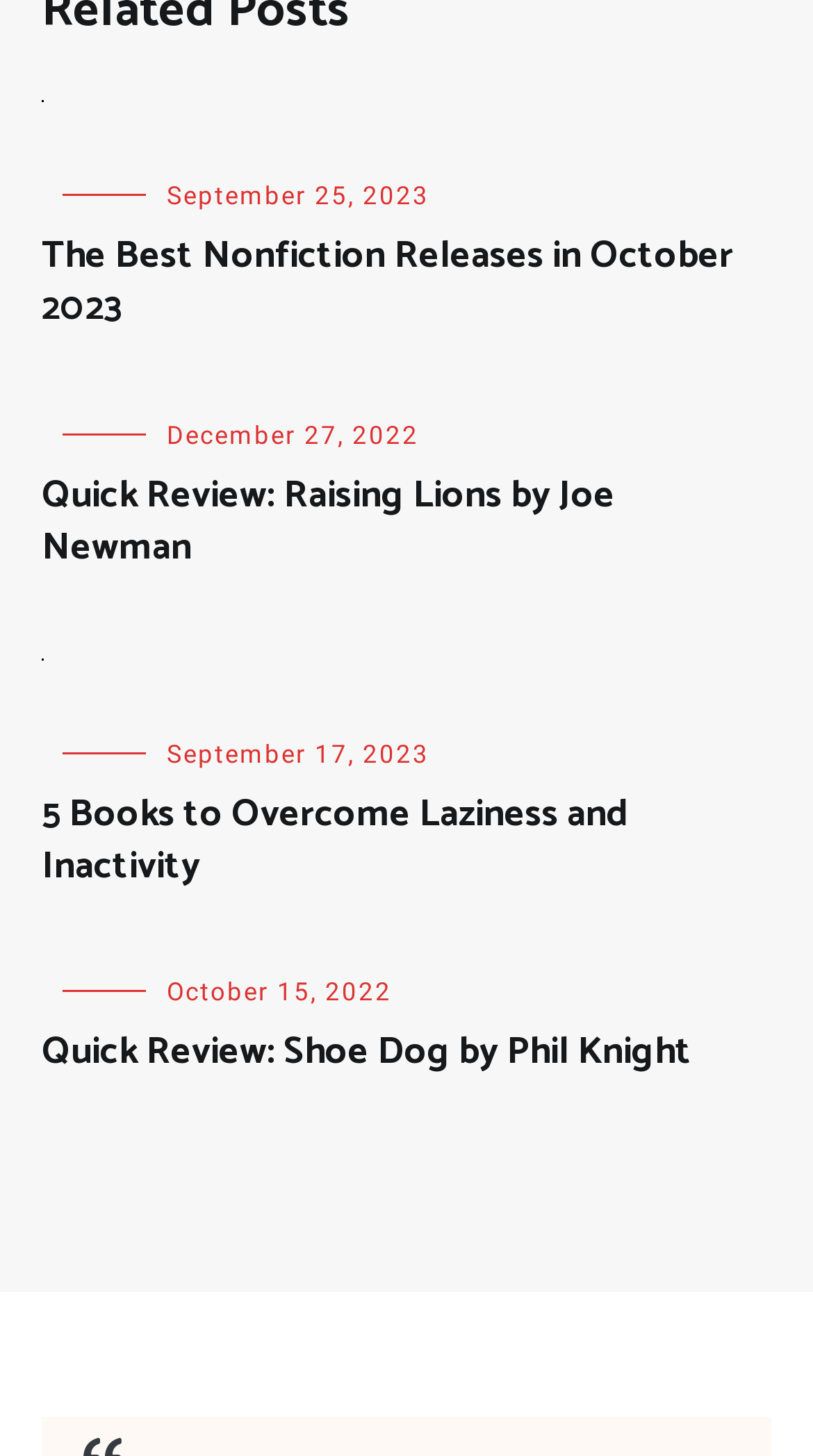Please predict the bounding box coordinates of the element's region where a click is necessary to complete the following instruction: "View 'Articles'". The coordinates should be represented by four float numbers between 0 and 1, i.e., [left, top, right, bottom].

[0.051, 0.125, 0.174, 0.145]